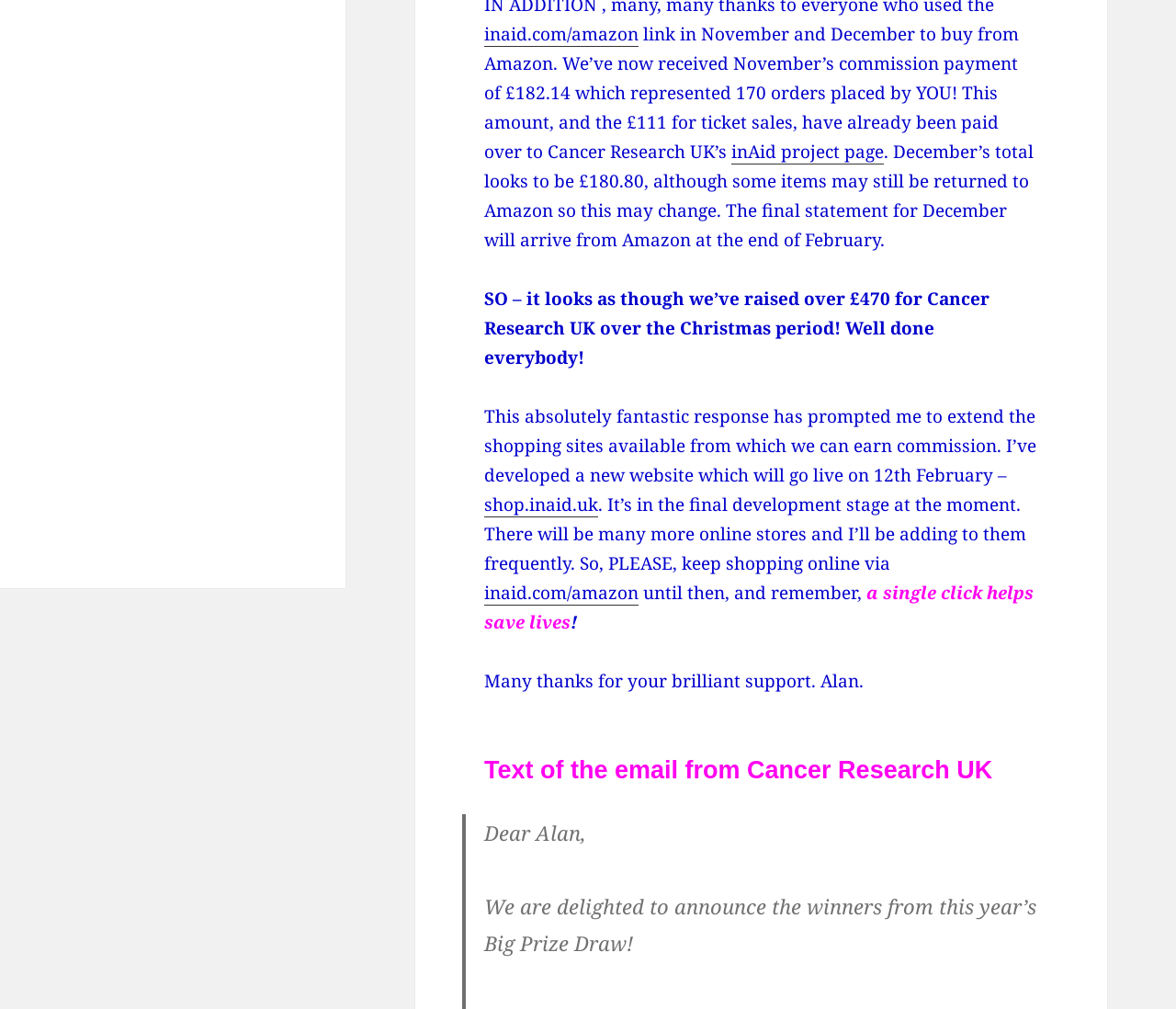Please determine the bounding box coordinates, formatted as (top-left x, top-left y, bottom-right x, bottom-right y), with all values as floating point numbers between 0 and 1. Identify the bounding box of the region described as: shop.inaid.uk

[0.412, 0.488, 0.509, 0.513]